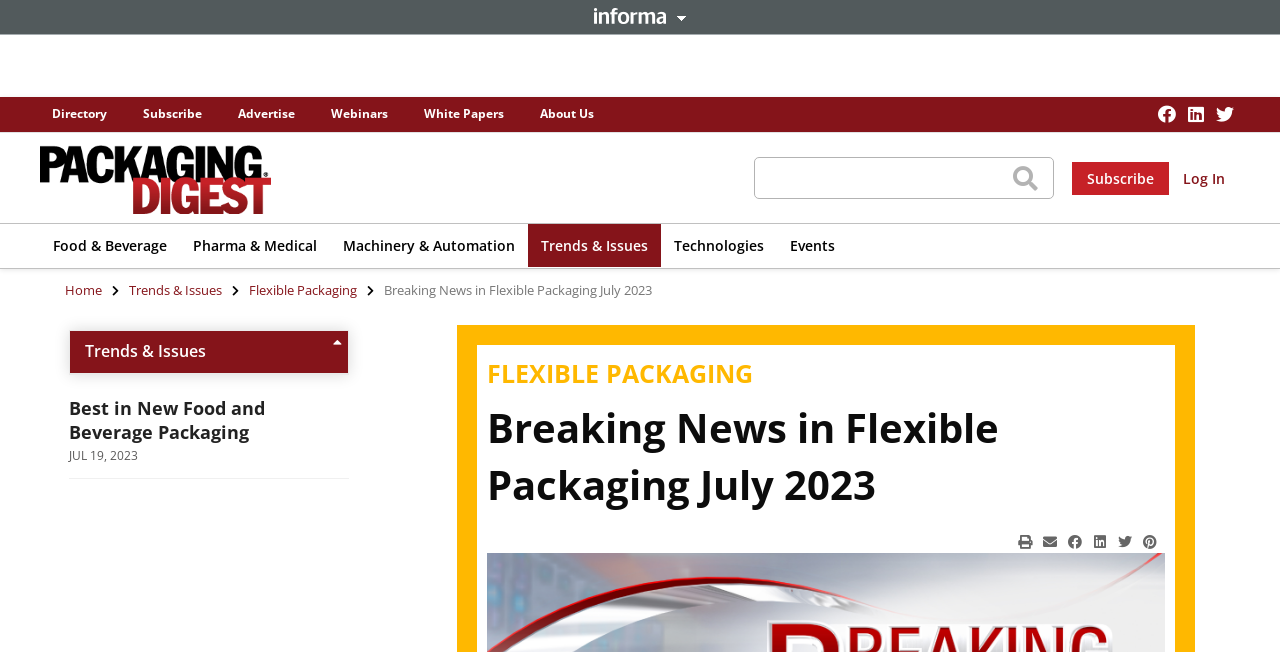Please identify the bounding box coordinates of the clickable area that will fulfill the following instruction: "Go to 'Gimkit Creative'". The coordinates should be in the format of four float numbers between 0 and 1, i.e., [left, top, right, bottom].

None